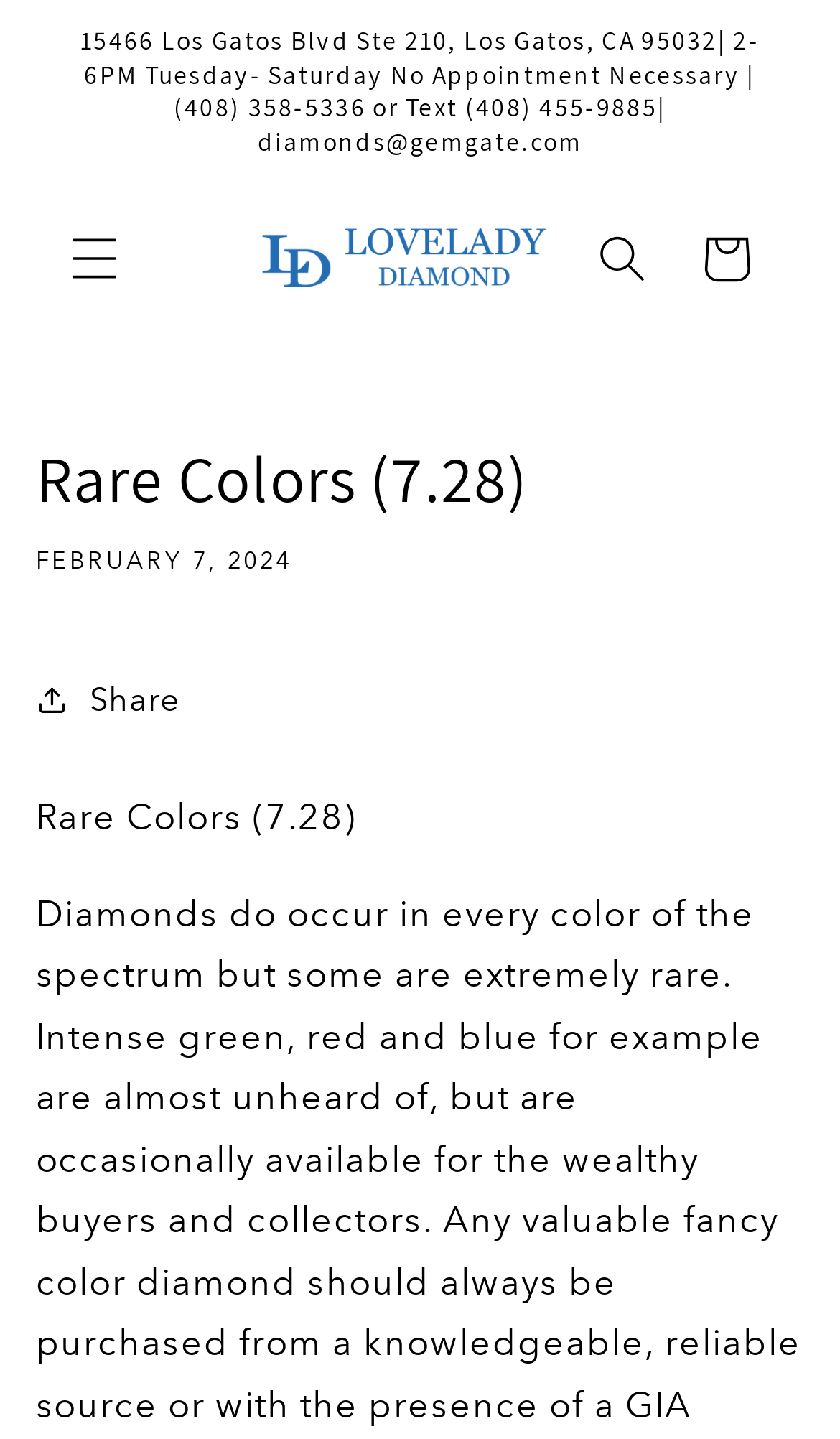Summarize the webpage in an elaborate manner.

The webpage appears to be about rare colored diamonds, specifically the Lovelady Diamond. At the top of the page, there is an announcement section that displays the address, business hours, and contact information of a store. Below this section, there is a menu button on the left and a link to the Lovelady Diamond on the right, accompanied by a small image of the diamond.

In the middle of the page, there is a search button and a cart link on the right. Below these elements, there is a header section that displays the title "Rare Colors (7.28)" in large font, along with the date "FEBRUARY 7, 2024" in smaller text. 

Further down, there is a share button and a static text that repeats the title "Rare Colors (7.28)". The overall layout of the page is organized, with clear headings and concise text.